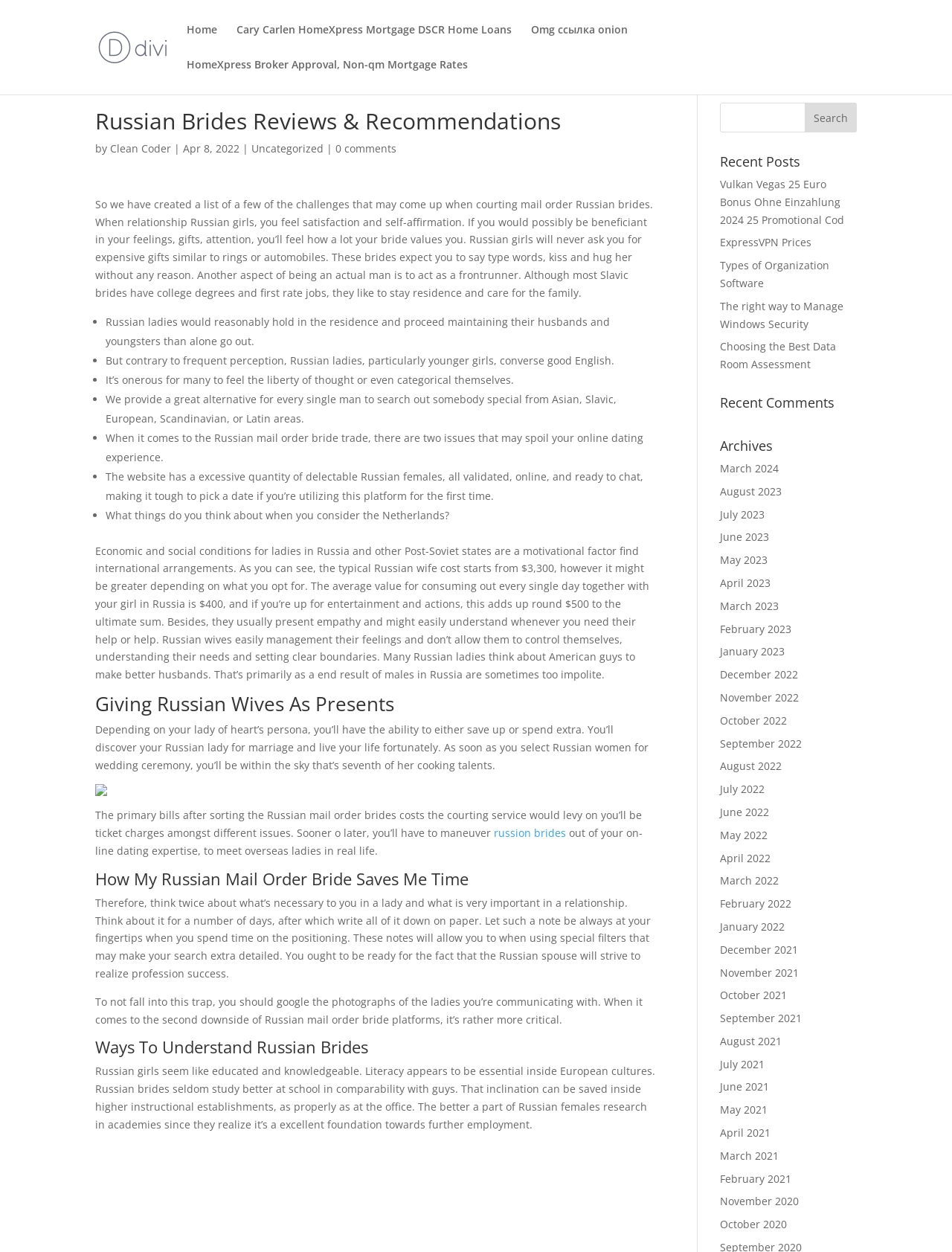What is the purpose of the search bar?
Refer to the image and answer the question using a single word or phrase.

To search the website